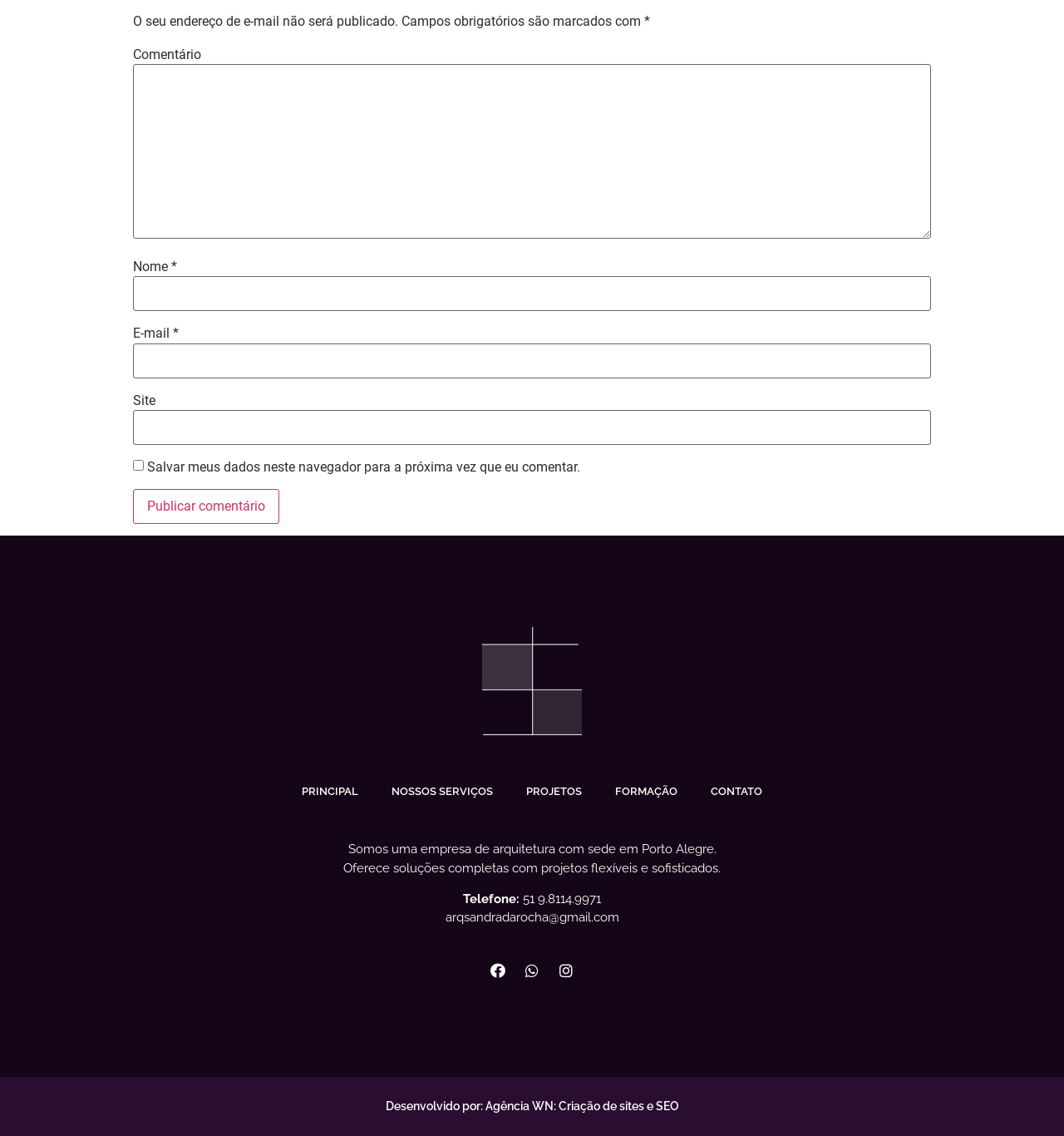Respond to the question below with a single word or phrase: What is the purpose of the text box labeled 'Comentário'?

Leave a comment